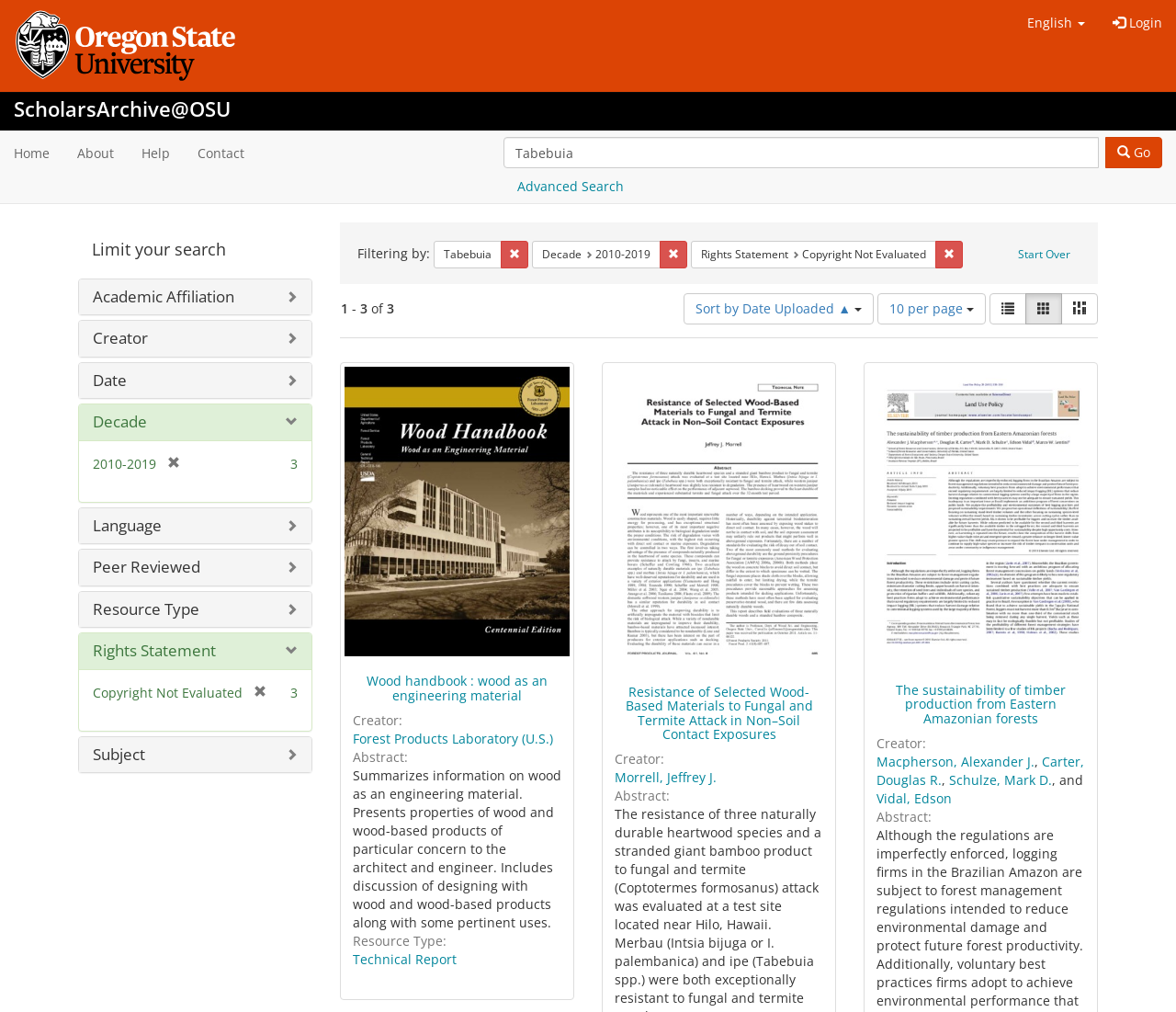Describe all the visual and textual components of the webpage comprehensively.

The webpage is an index catalog for ScholarsArchive@OSU, a digital repository of scholarly works. At the top, there is a logo of Oregon State University, accompanied by a link to the university's website. To the right of the logo, there are buttons to switch the language and log in.

Below the logo, there is a heading that reads "ScholarsArchive@OSU" with a link to the archive's homepage. A navigation menu follows, with links to the home page, about page, help page, and contact page.

The main content of the page is a search function, which allows users to search the archive by keyword. The search bar is accompanied by a button to initiate the search and a link to advanced search options. Below the search bar, there are filters to narrow down the search results by decade, rights statement, and other criteria.

The search results are displayed in a list, with each result showing a title, creator, abstract, and resource type. The results are paginated, with buttons to navigate to the next or previous page. Users can also sort the results by date uploaded and choose the number of results to display per page.

Each search result includes a heading with the title of the work, followed by a description list with details such as the creator, abstract, and resource type. Some results also include images. The results are organized in a list, with three results displayed per page.

Overall, the webpage provides a functional and organized interface for searching and browsing the ScholarsArchive@OSU repository.